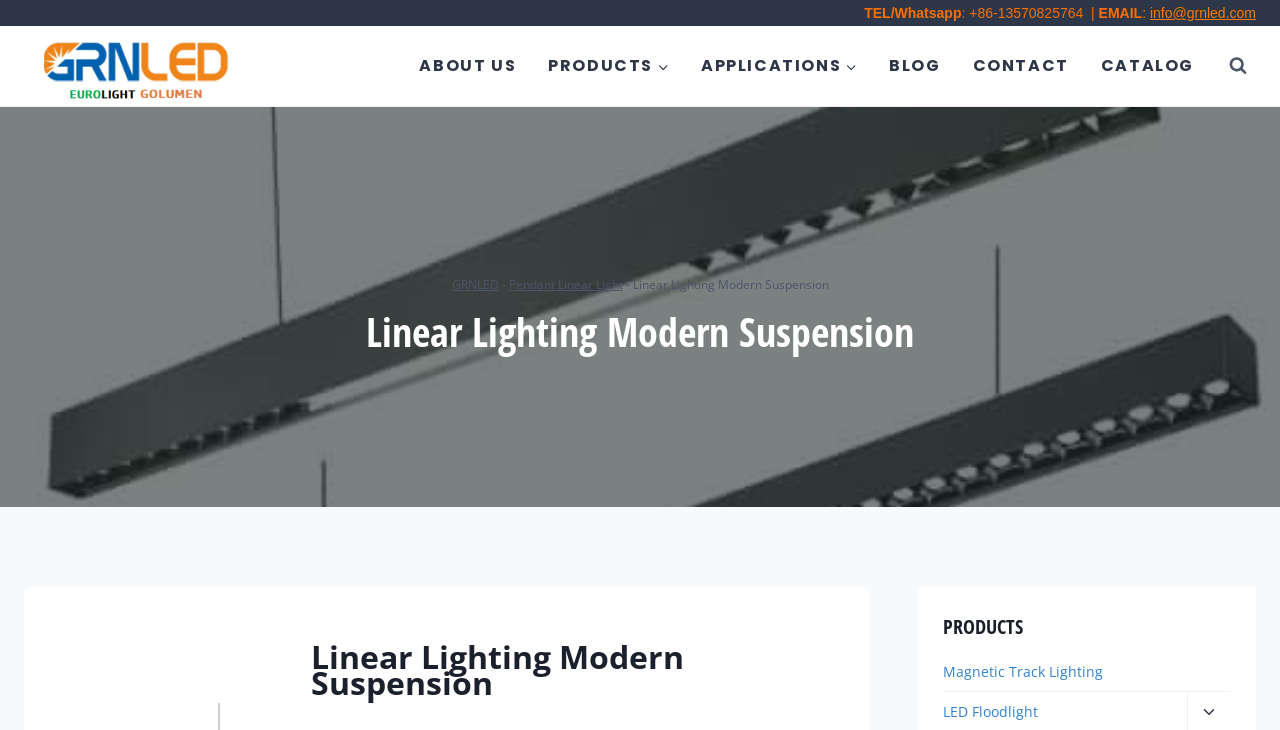Please find the bounding box coordinates of the element's region to be clicked to carry out this instruction: "Go to CONTACT".

[0.747, 0.036, 0.847, 0.145]